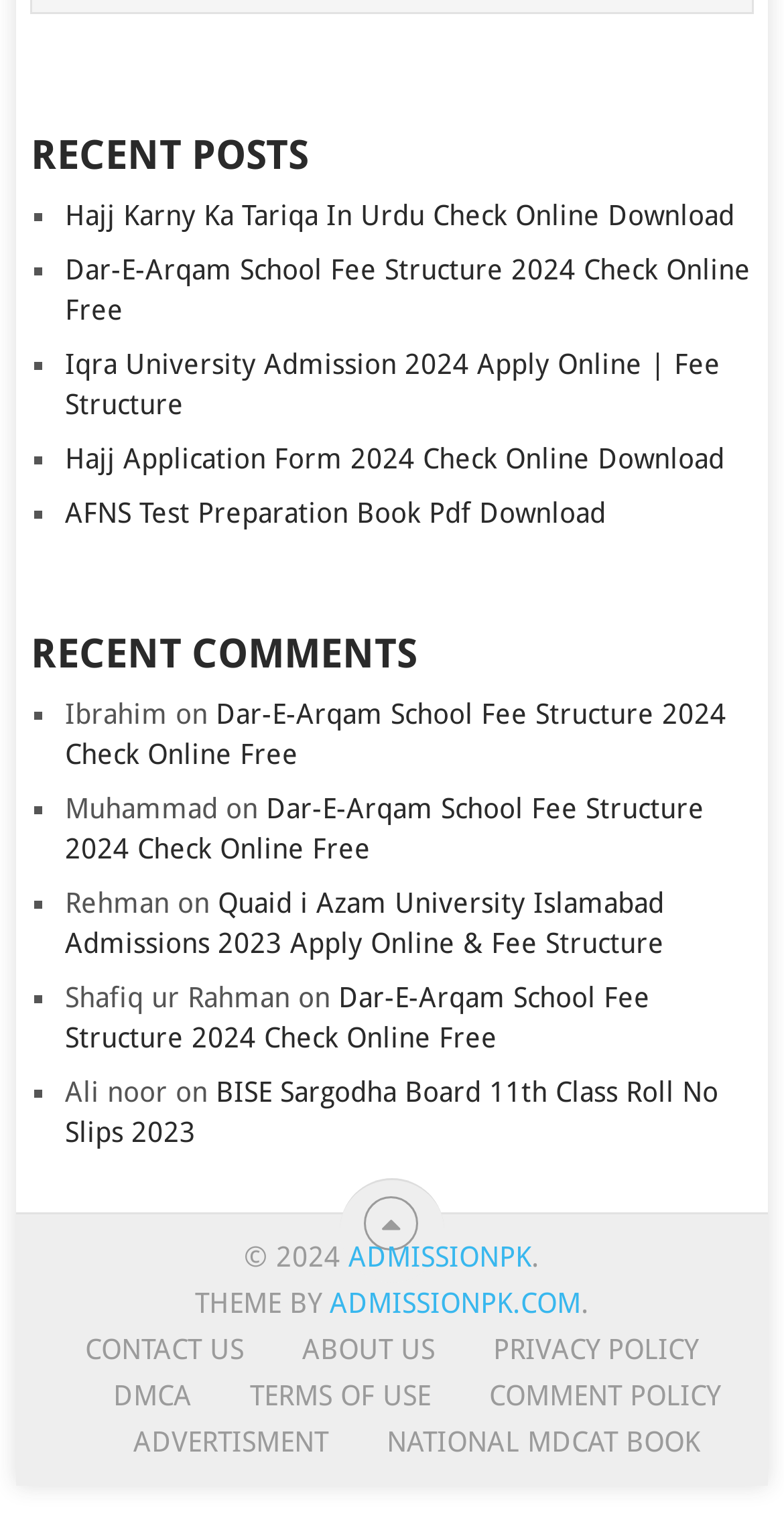Identify the bounding box coordinates for the element you need to click to achieve the following task: "Visit the 'ADMISSIONPK' website". Provide the bounding box coordinates as four float numbers between 0 and 1, in the form [left, top, right, bottom].

[0.445, 0.81, 0.678, 0.831]